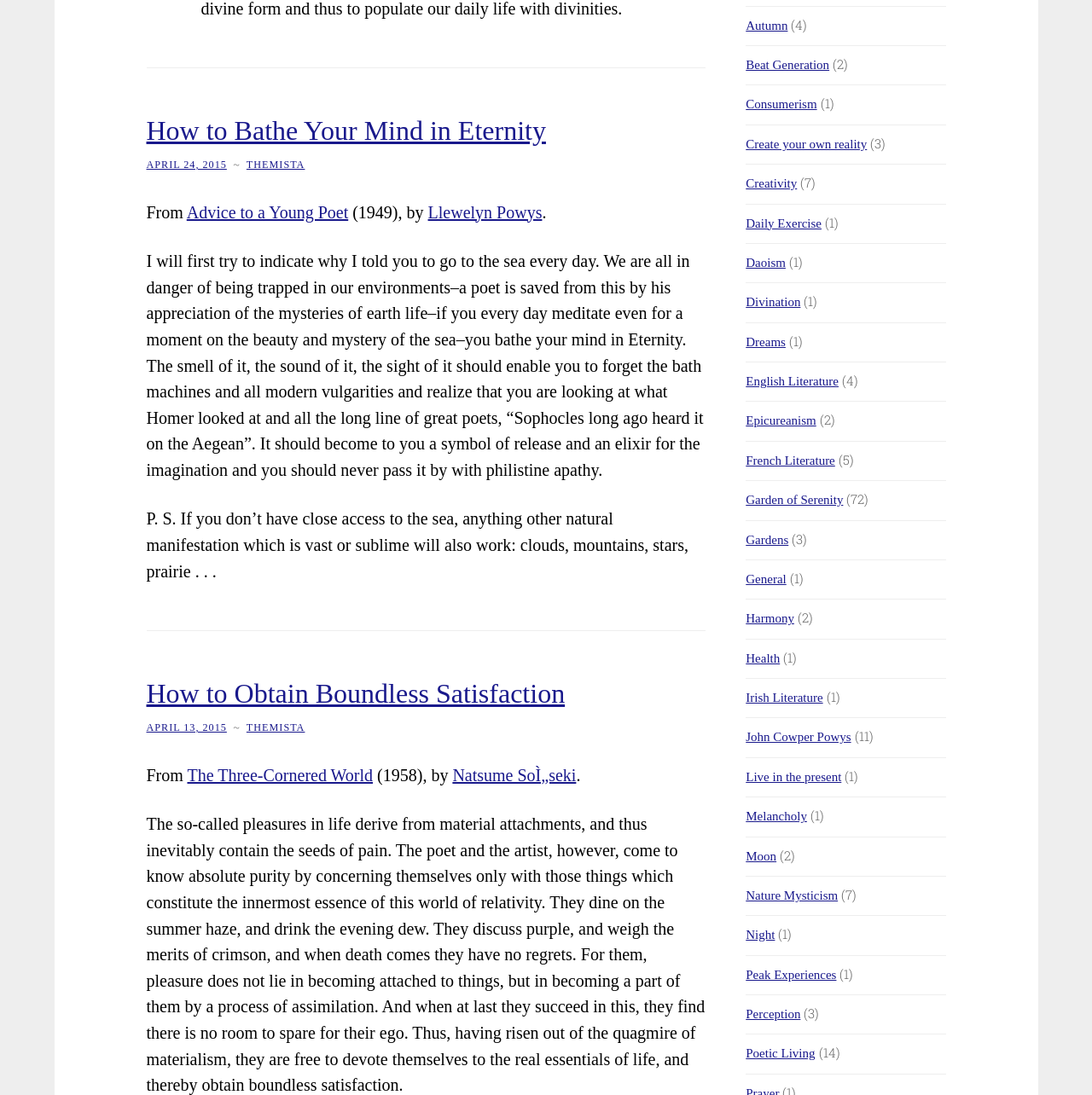Show the bounding box coordinates for the element that needs to be clicked to execute the following instruction: "Browse the category 'Poetic Living'". Provide the coordinates in the form of four float numbers between 0 and 1, i.e., [left, top, right, bottom].

[0.746, 0.954, 0.769, 0.969]